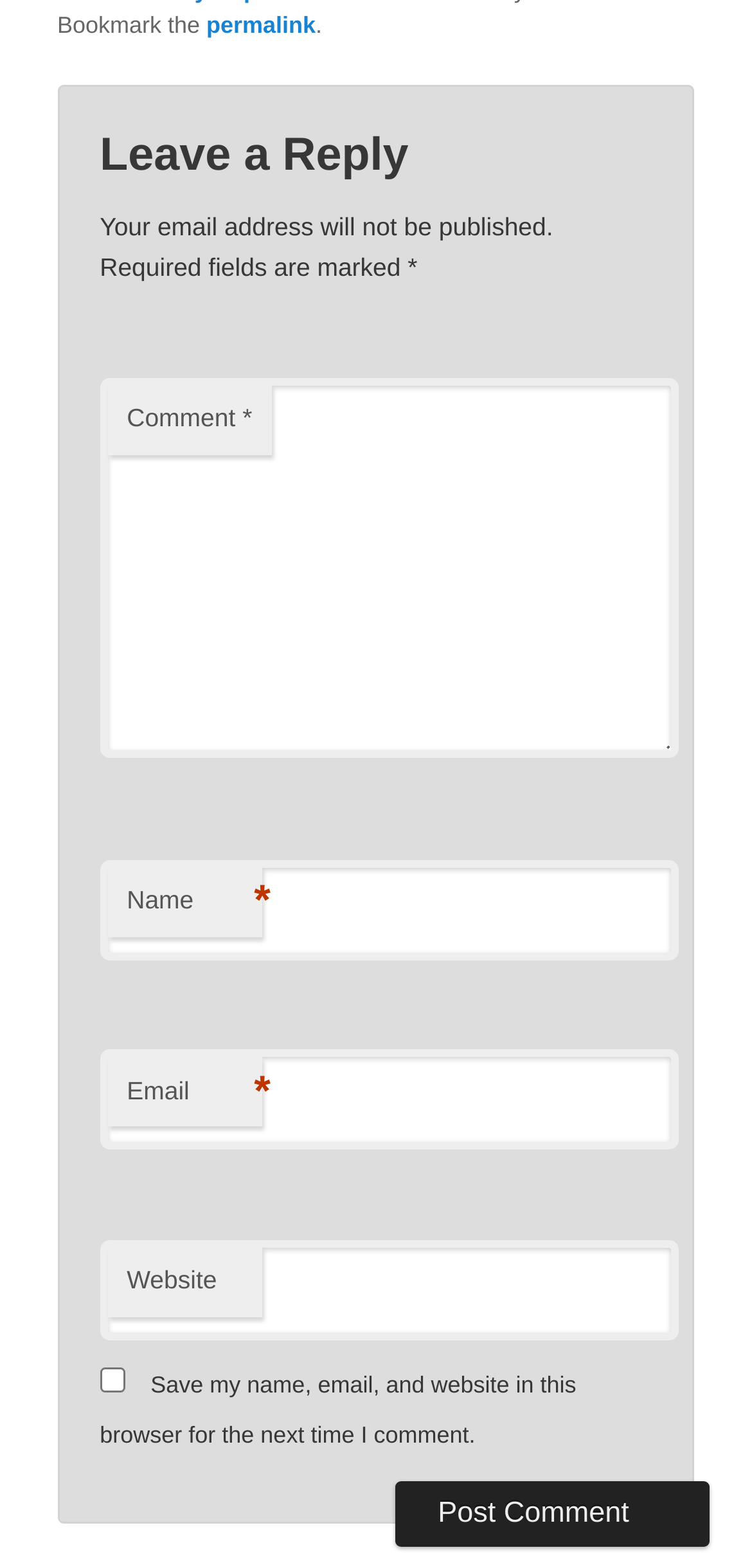Locate the bounding box coordinates of the clickable region necessary to complete the following instruction: "Leave a reply". Provide the coordinates in the format of four float numbers between 0 and 1, i.e., [left, top, right, bottom].

[0.133, 0.081, 0.867, 0.119]